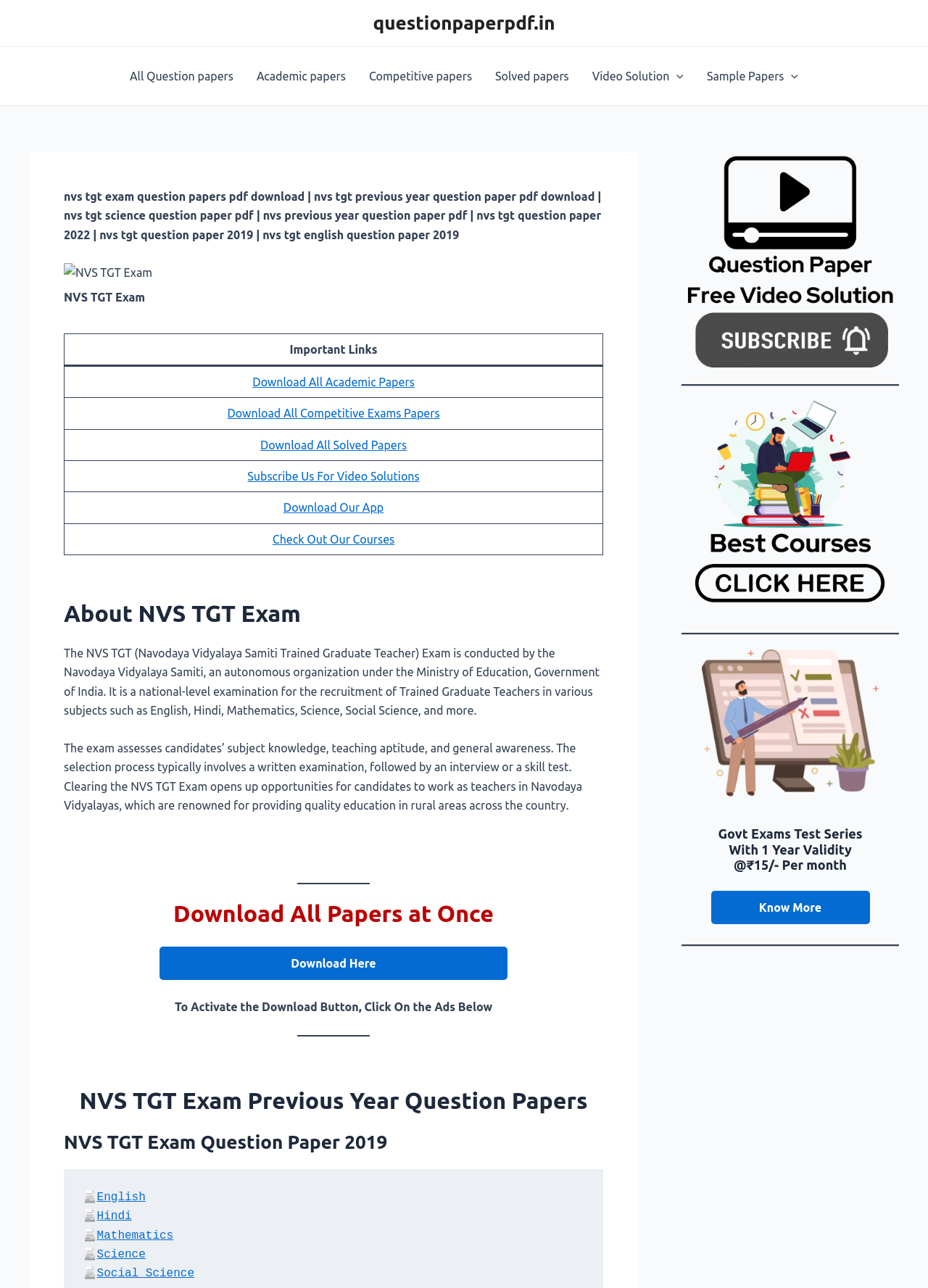Carefully observe the image and respond to the question with a detailed answer:
What is the format of the NVS TGT Exam selection process?

The selection process of the NVS TGT Exam typically involves a written examination, followed by an interview or a skill test to assess candidates' subject knowledge, teaching aptitude, and general awareness.